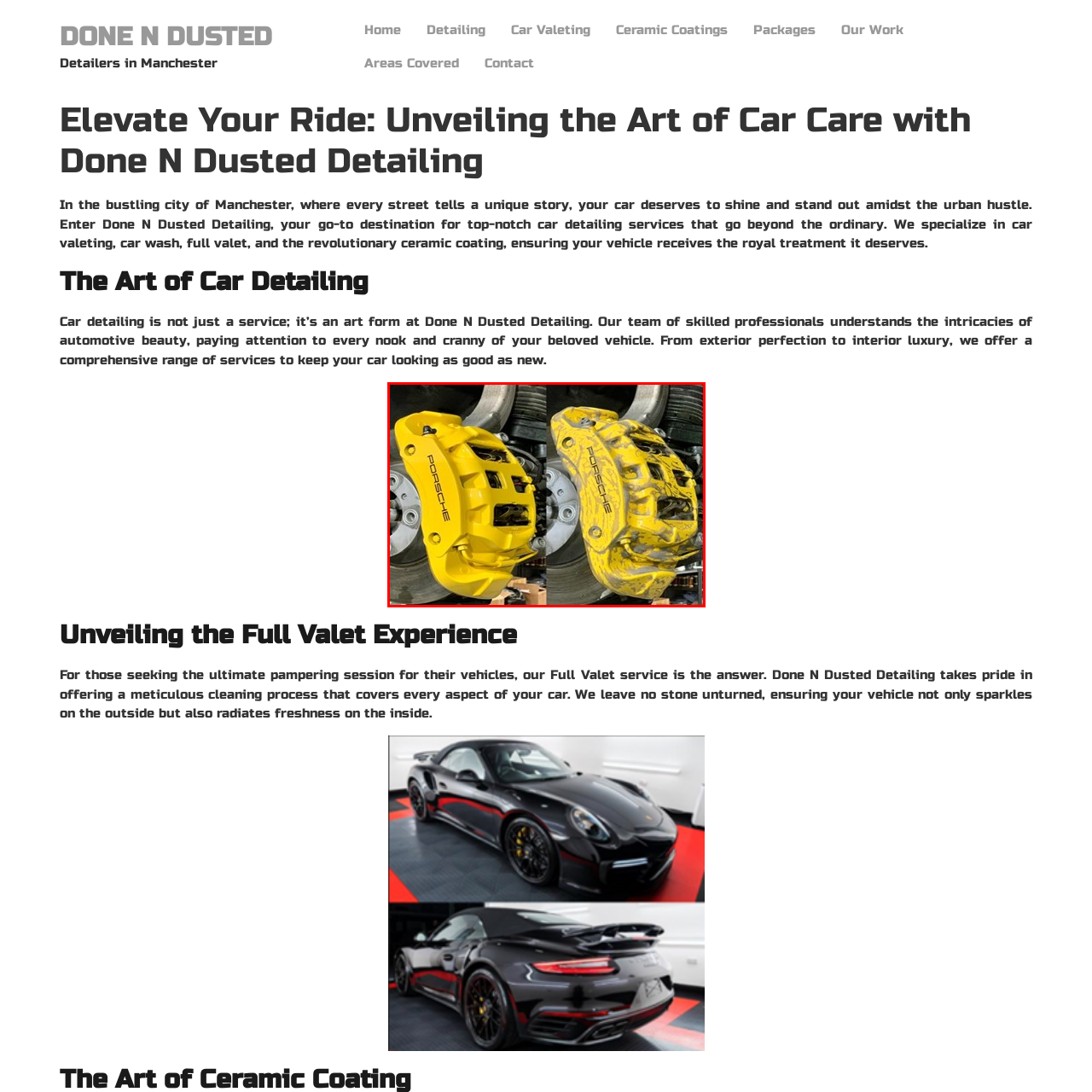Pay attention to the area highlighted by the red boundary and answer the question with a single word or short phrase: 
What is the name of the detailing service mentioned?

Done N Dusted Detailing